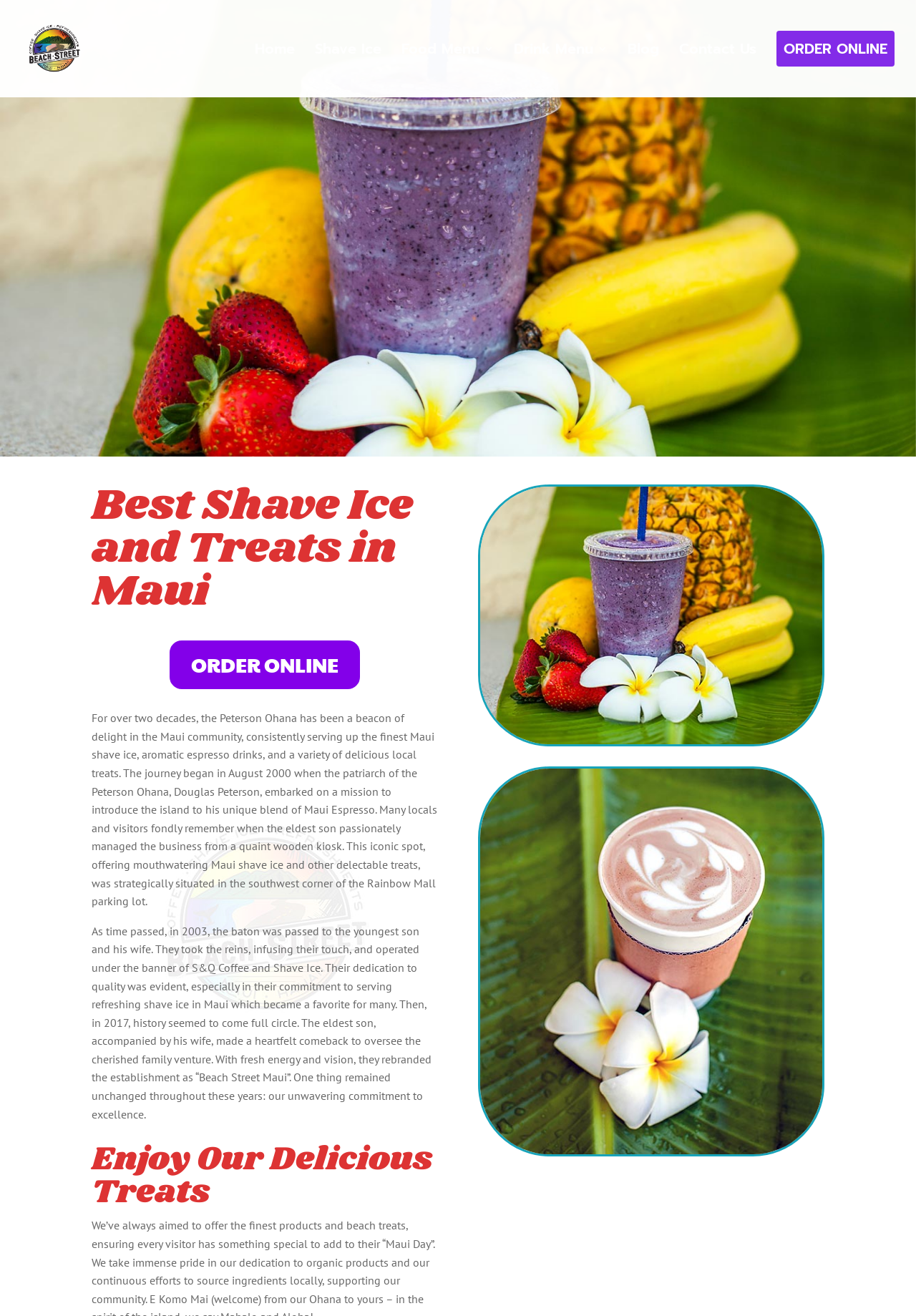Select the bounding box coordinates of the element I need to click to carry out the following instruction: "View the CONTACT US page".

None